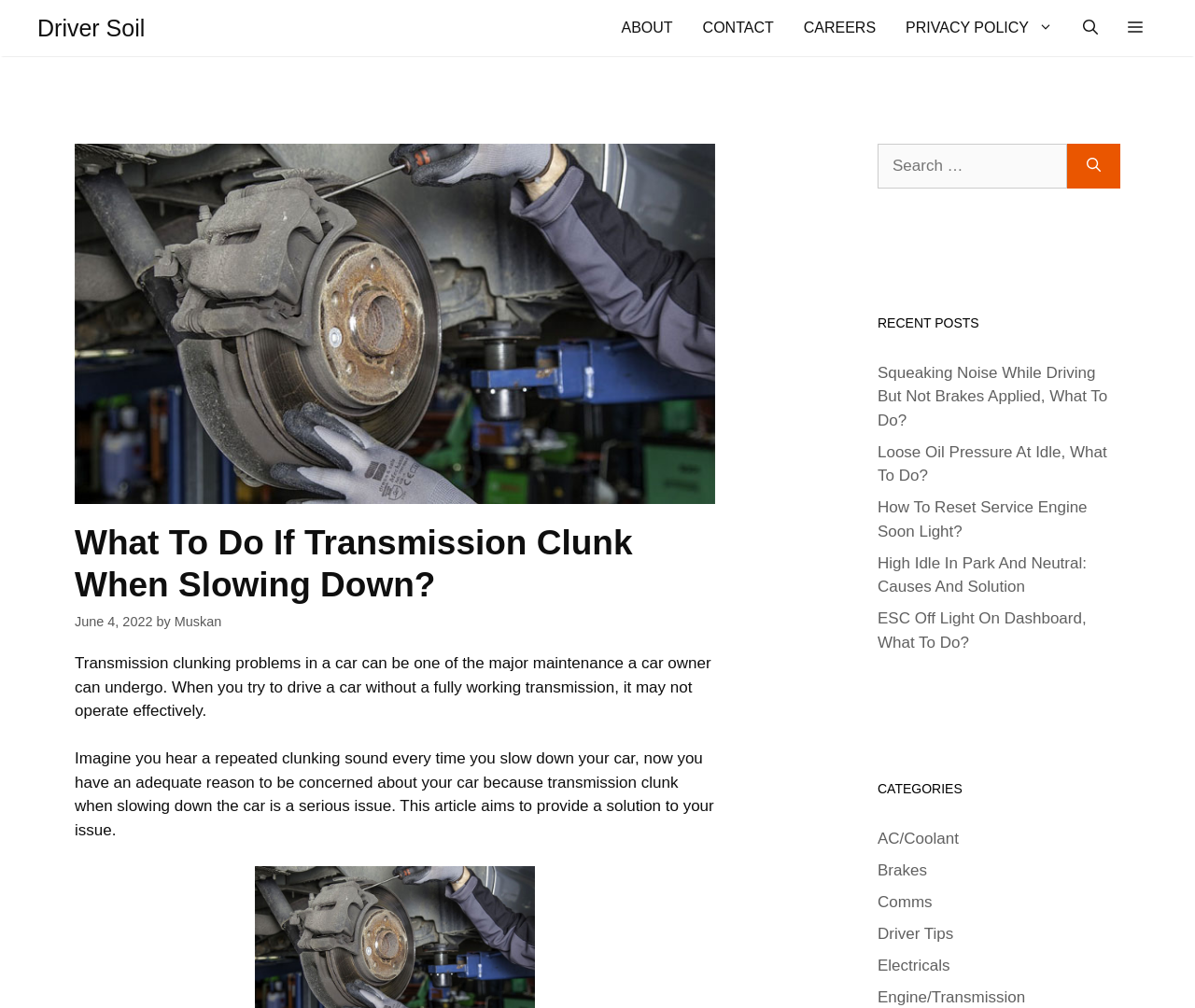Locate the coordinates of the bounding box for the clickable region that fulfills this instruction: "Read the article about transmission clunking".

[0.062, 0.519, 0.598, 0.601]